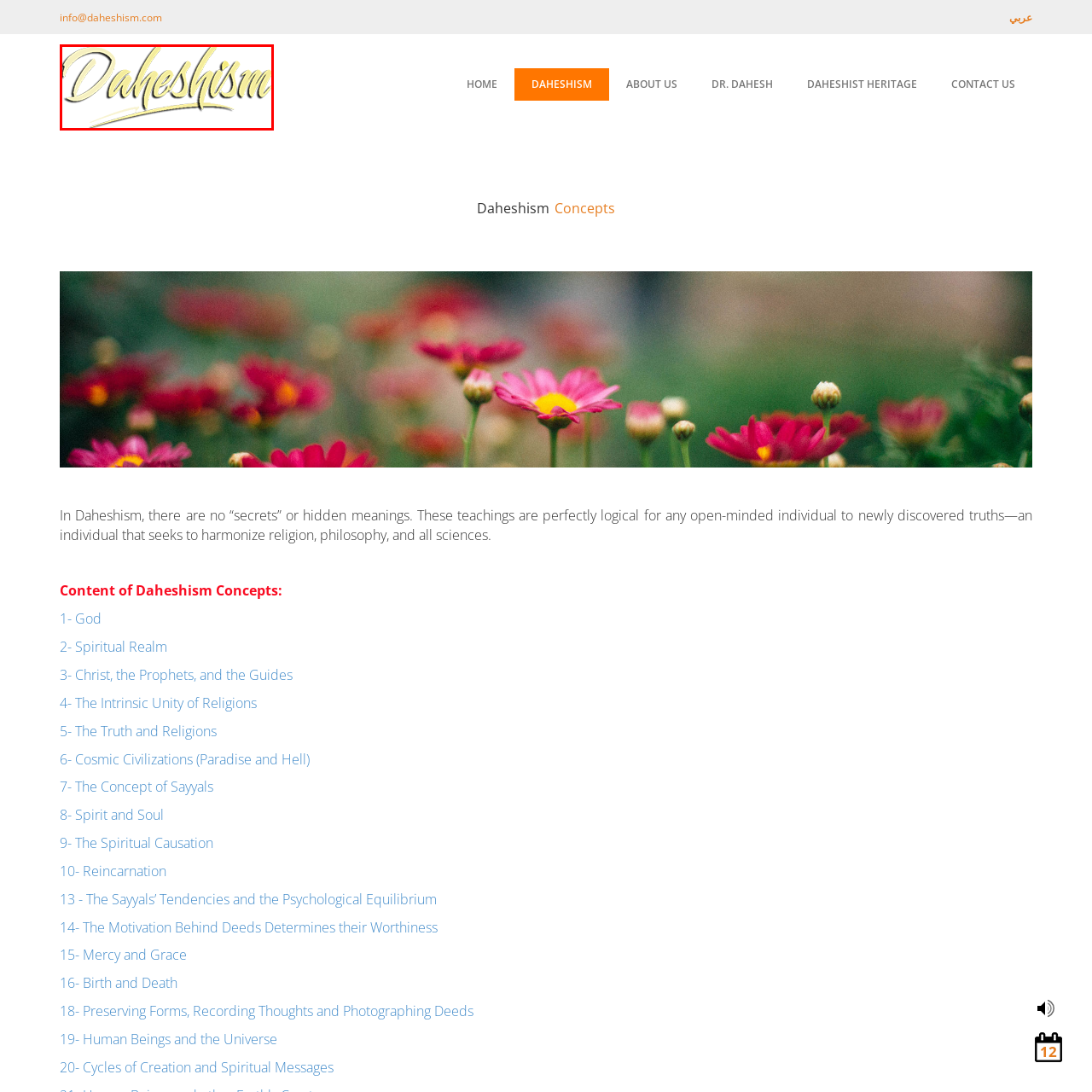View the part of the image surrounded by red, What does Daheshism emphasize? Respond with a concise word or phrase.

Harmonization of religion, philosophy, and science